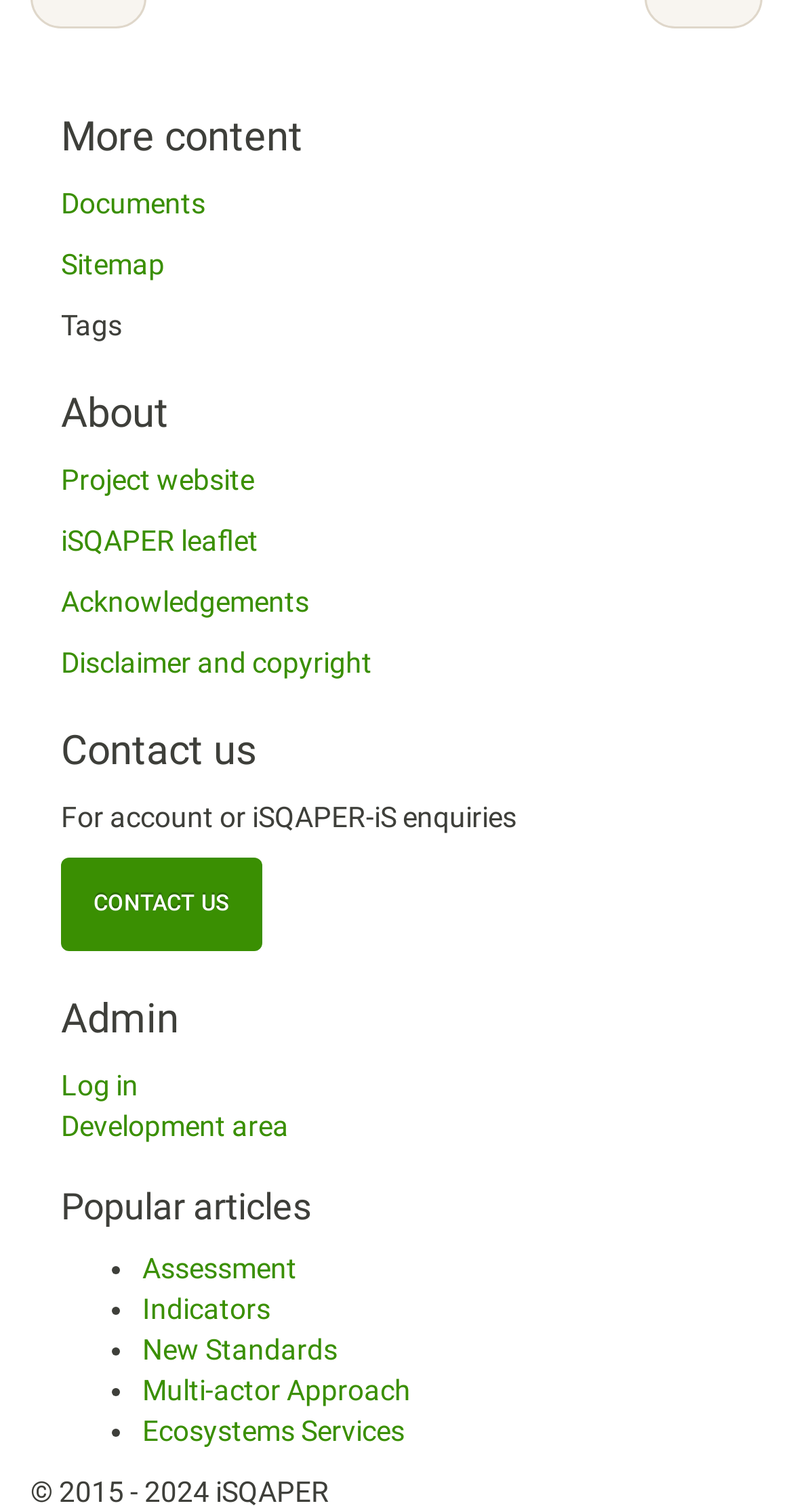Provide your answer to the question using just one word or phrase: How many links are under the 'About' section?

3